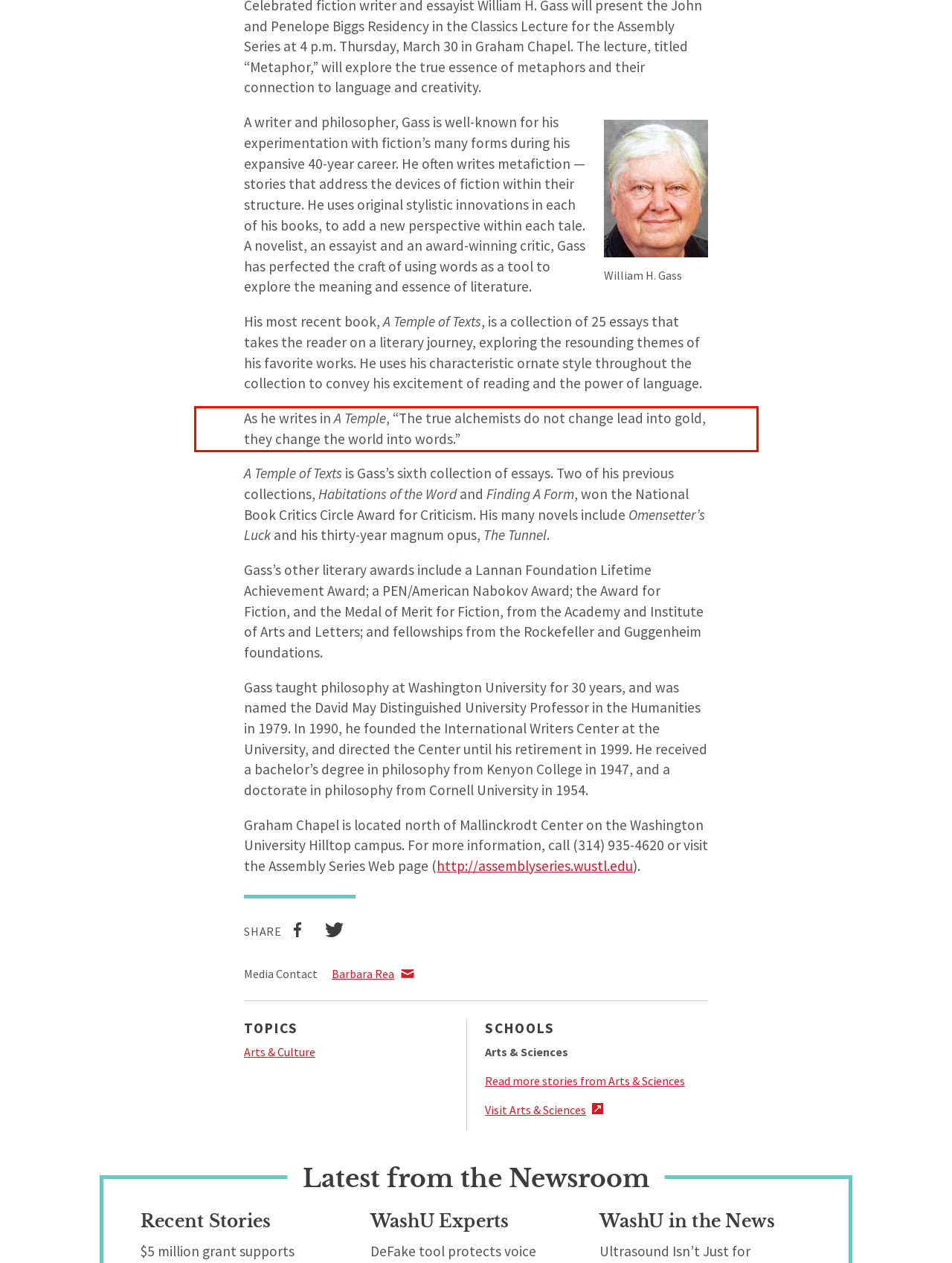Given a screenshot of a webpage containing a red rectangle bounding box, extract and provide the text content found within the red bounding box.

As he writes in A Temple, “The true alchemists do not change lead into gold, they change the world into words.”